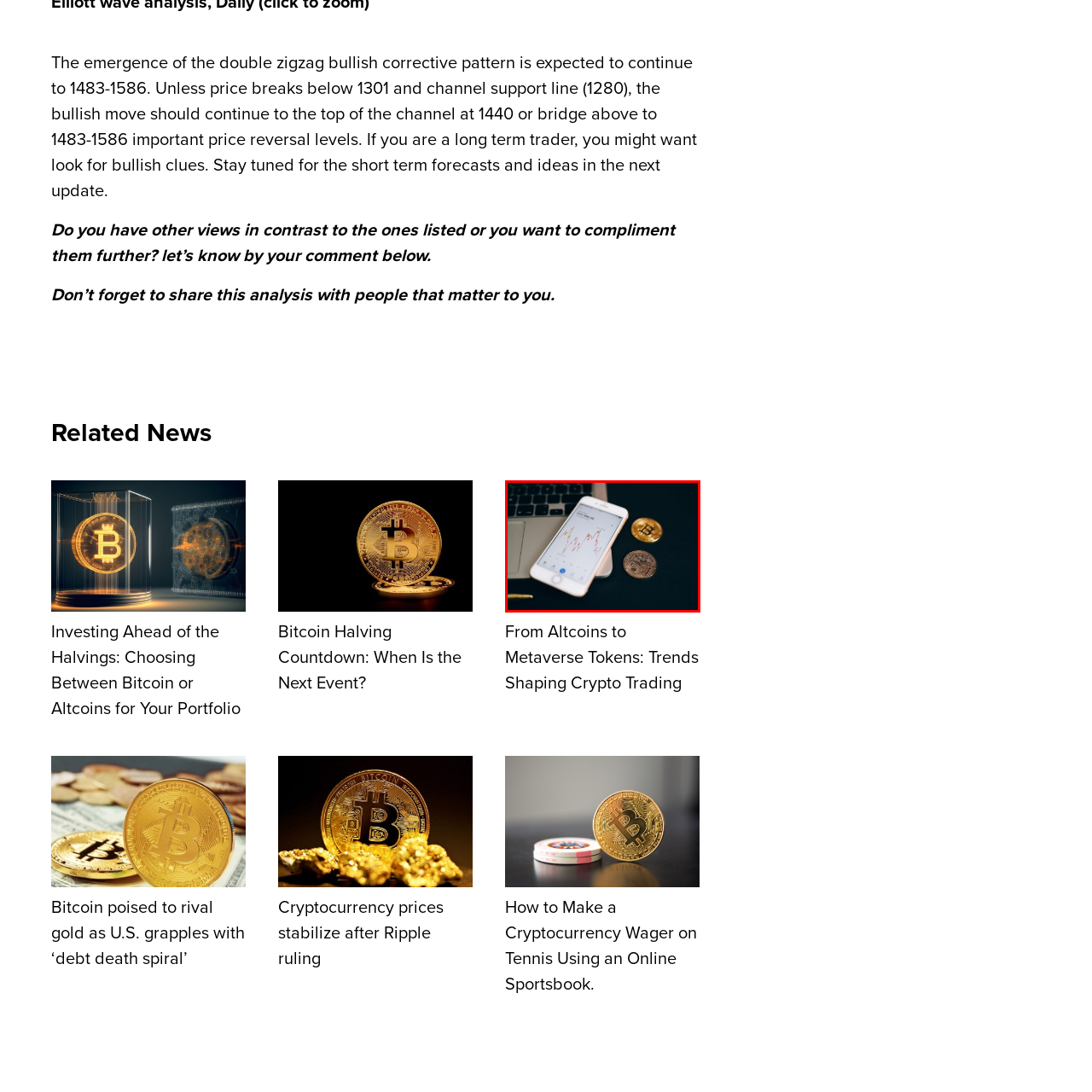Observe the image segment inside the red bounding box and answer concisely with a single word or phrase: How many coins are beside the phone?

two